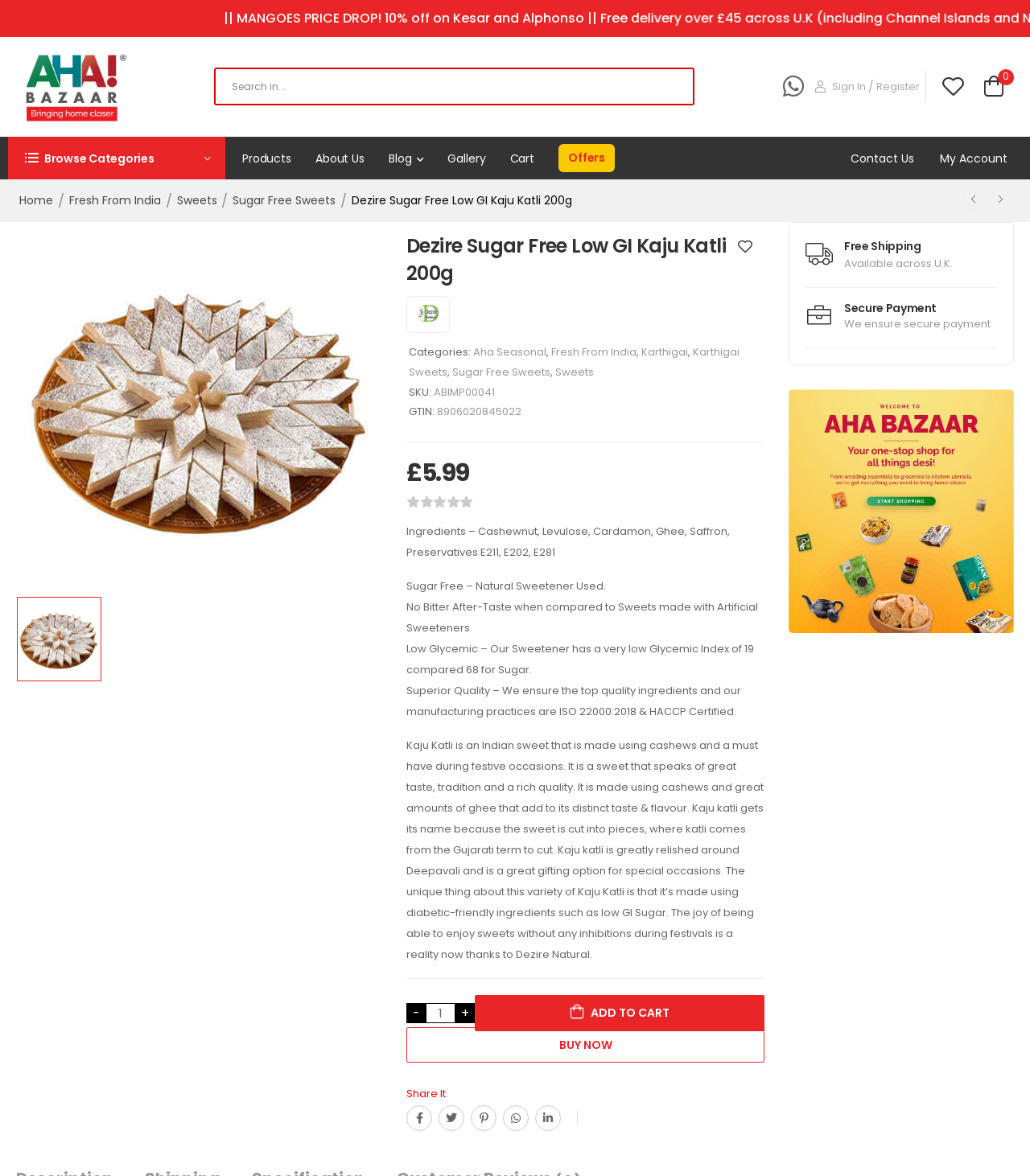What is the price of the product?
Answer the question based on the image using a single word or a brief phrase.

£5.99